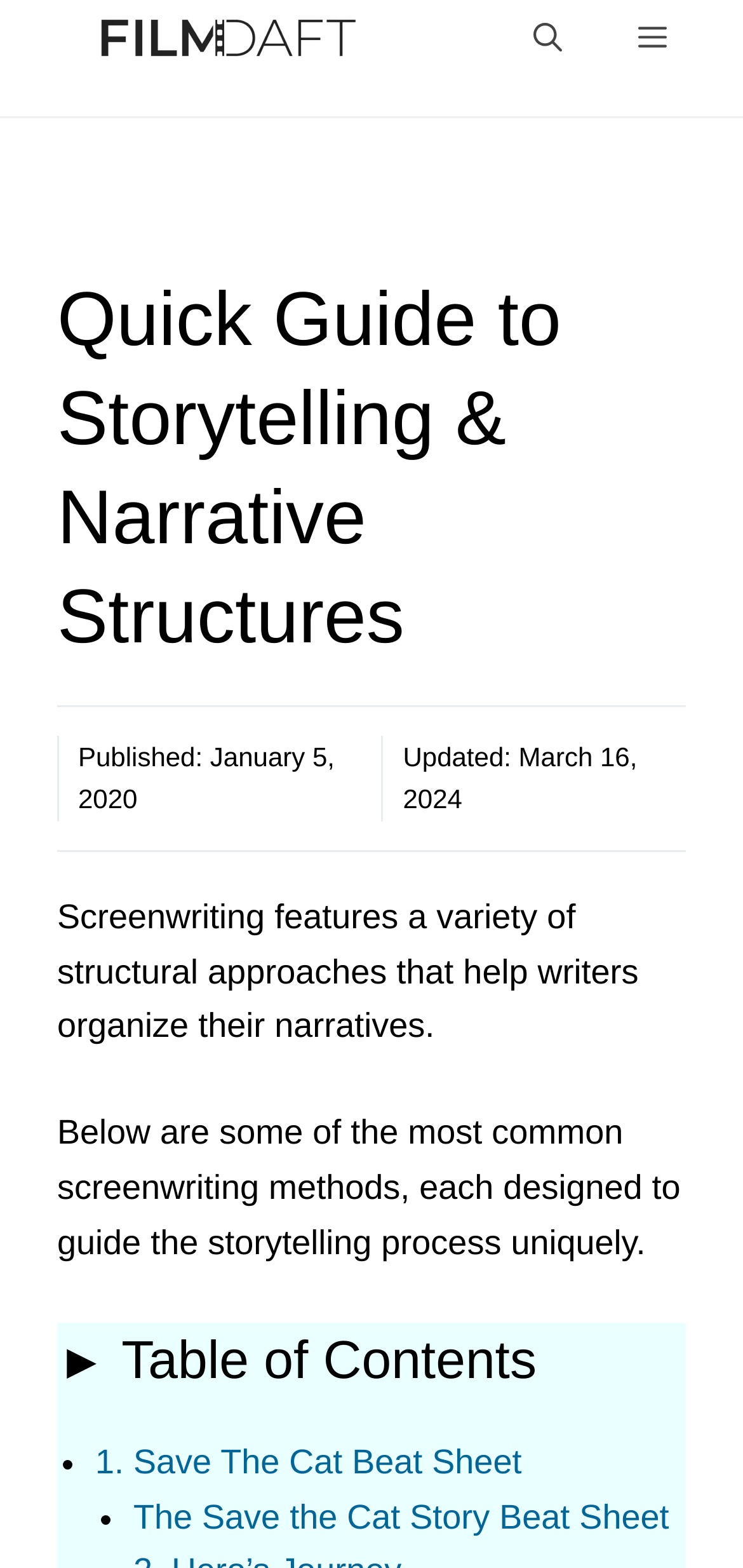Please provide the bounding box coordinates for the UI element as described: "aria-label="Open search"". The coordinates must be four floats between 0 and 1, represented as [left, top, right, bottom].

[0.667, 0.0, 0.808, 0.05]